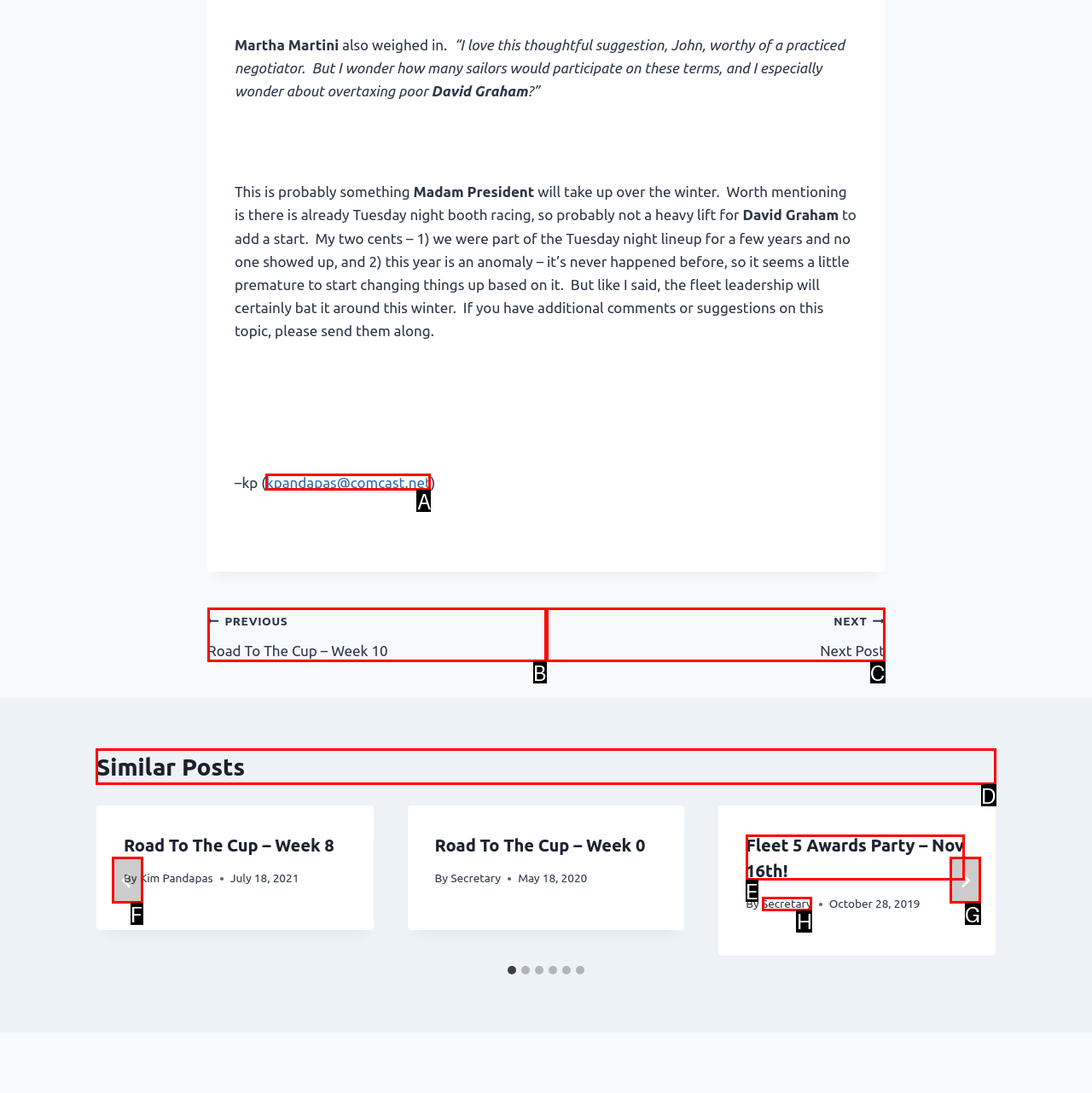Choose the letter that corresponds to the correct button to accomplish the task: Click on the 'Similar Posts' section
Reply with the letter of the correct selection only.

D